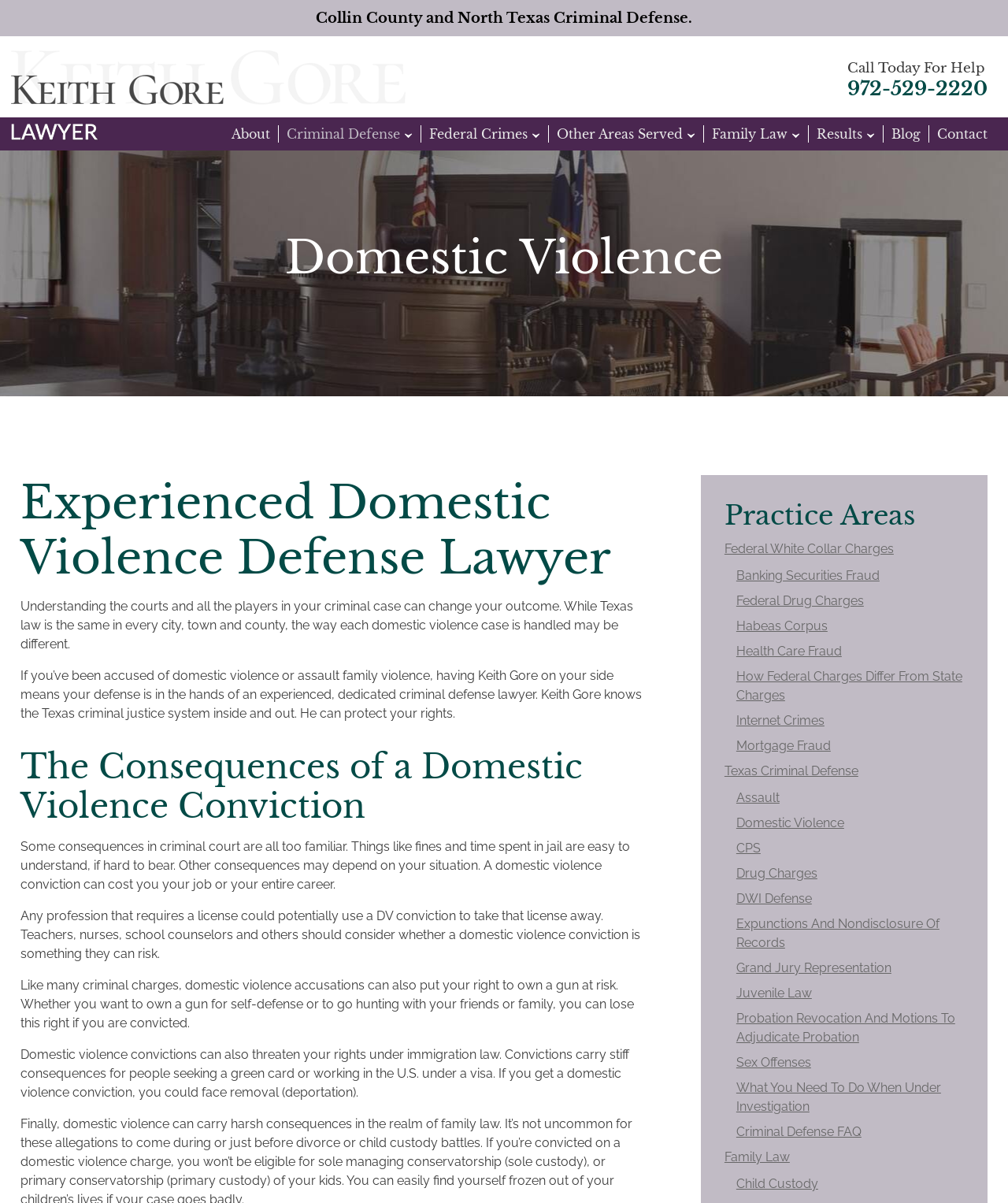Please find the bounding box coordinates of the element's region to be clicked to carry out this instruction: "Call the phone number".

[0.841, 0.065, 0.98, 0.083]